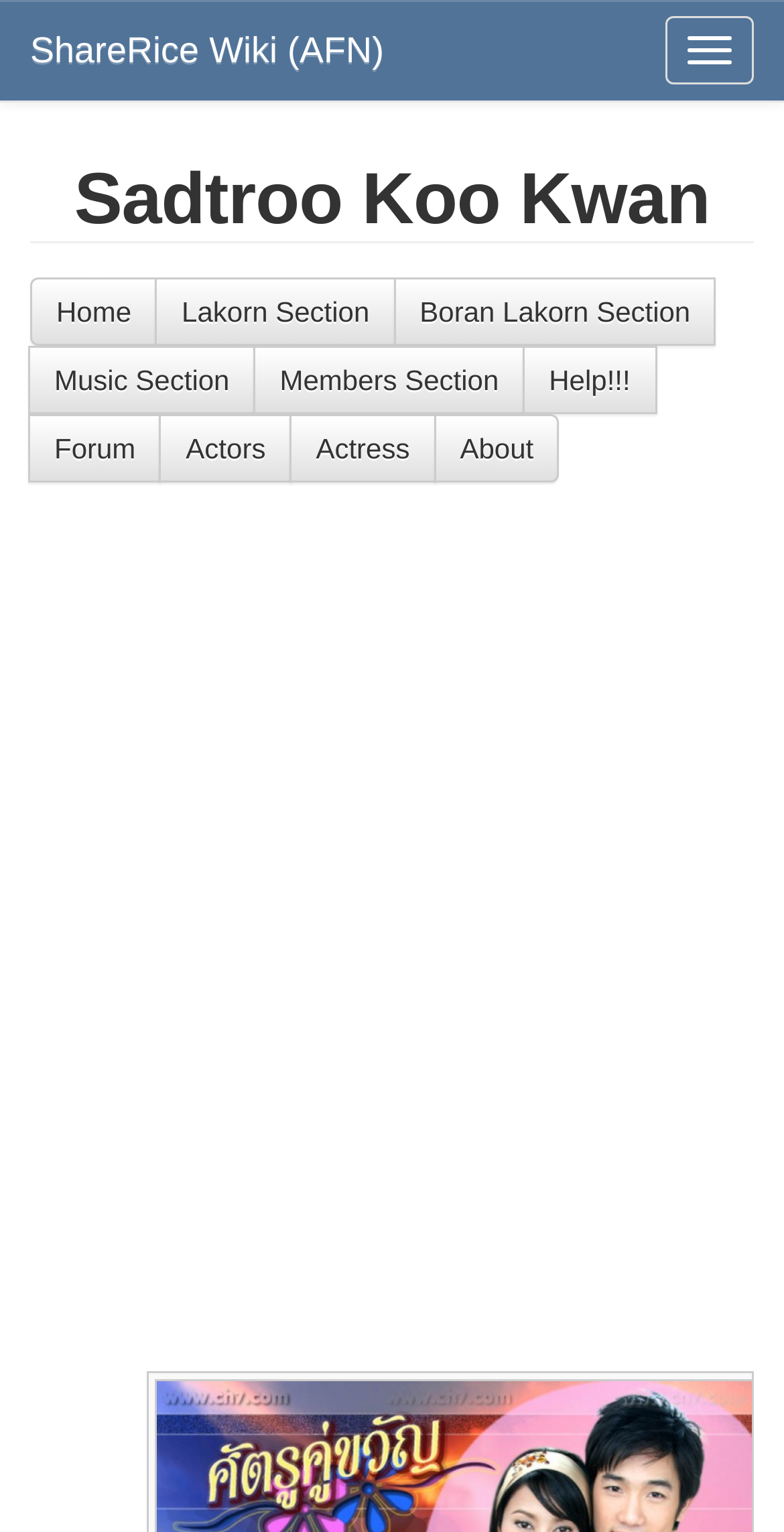Pinpoint the bounding box coordinates of the element you need to click to execute the following instruction: "Check the Forum". The bounding box should be represented by four float numbers between 0 and 1, in the format [left, top, right, bottom].

[0.036, 0.27, 0.206, 0.314]